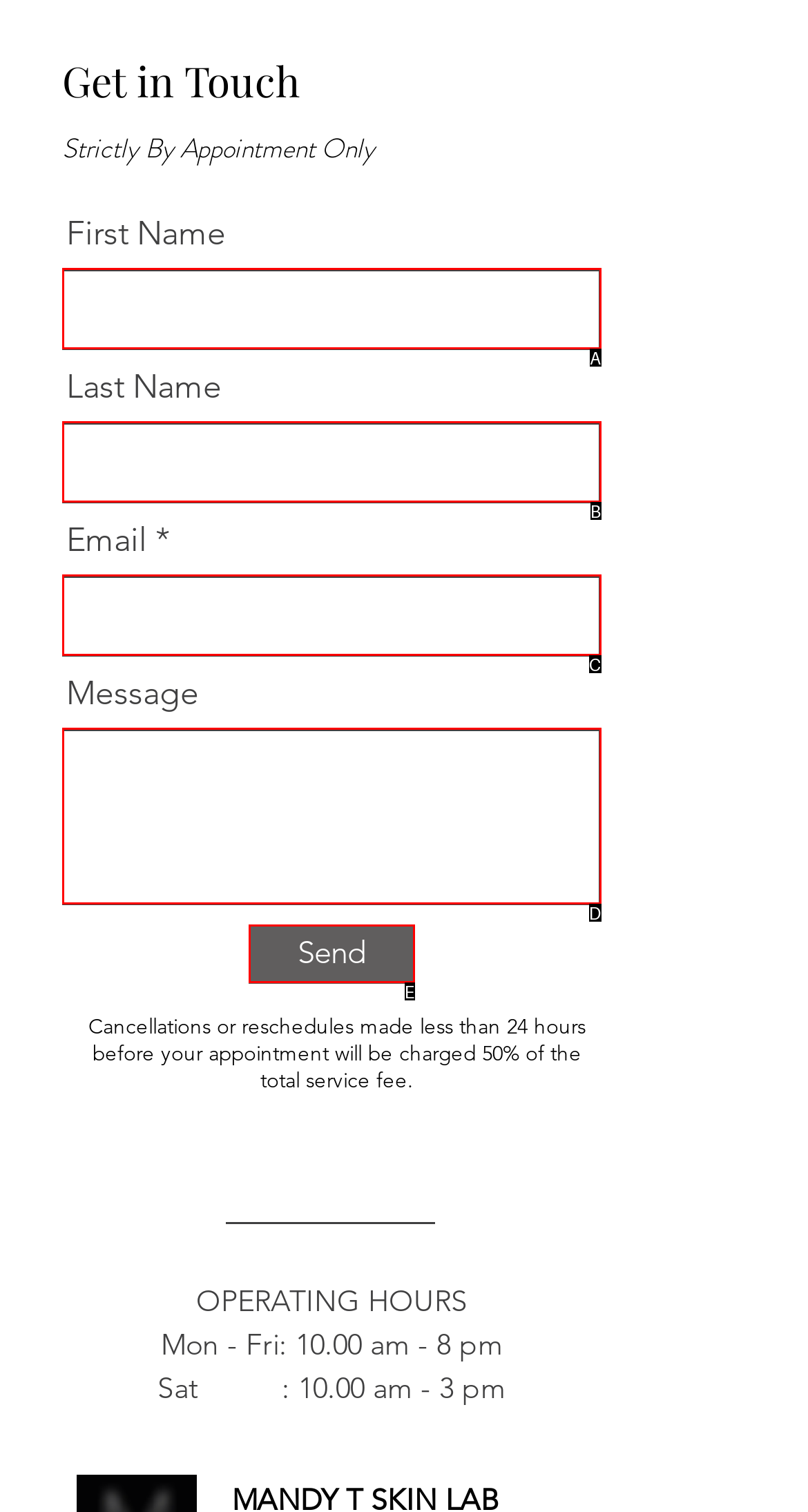Choose the UI element that best aligns with the description: parent_node: Message
Respond with the letter of the chosen option directly.

D